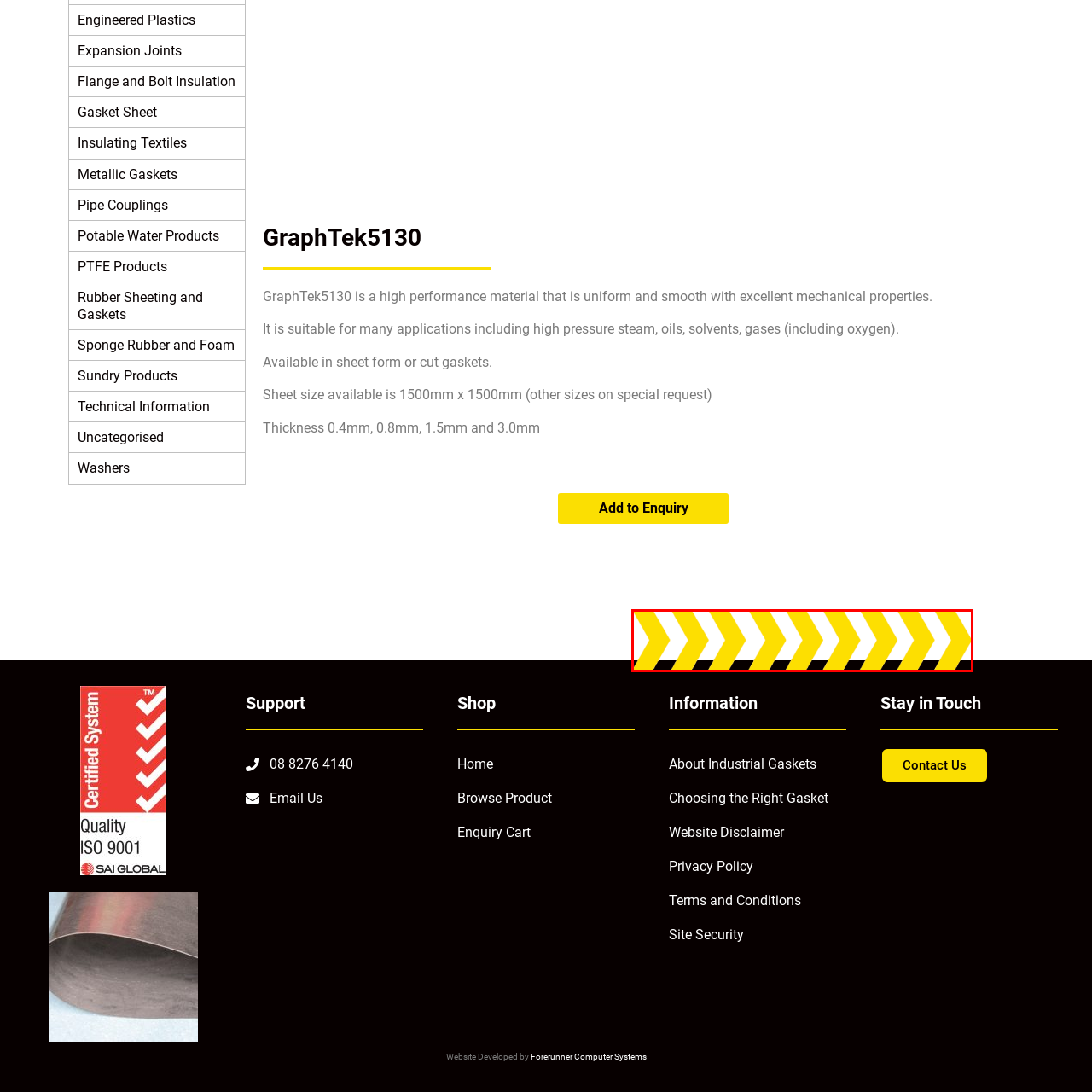What is the purpose of the graphic?
Study the image within the red bounding box and deliver a detailed answer.

The caption suggests that the graphic could be utilized in various contexts, such as advertising, signage, or digital interfaces, to attract attention or guide viewers through information, implying that its purpose is to draw attention or provide direction.